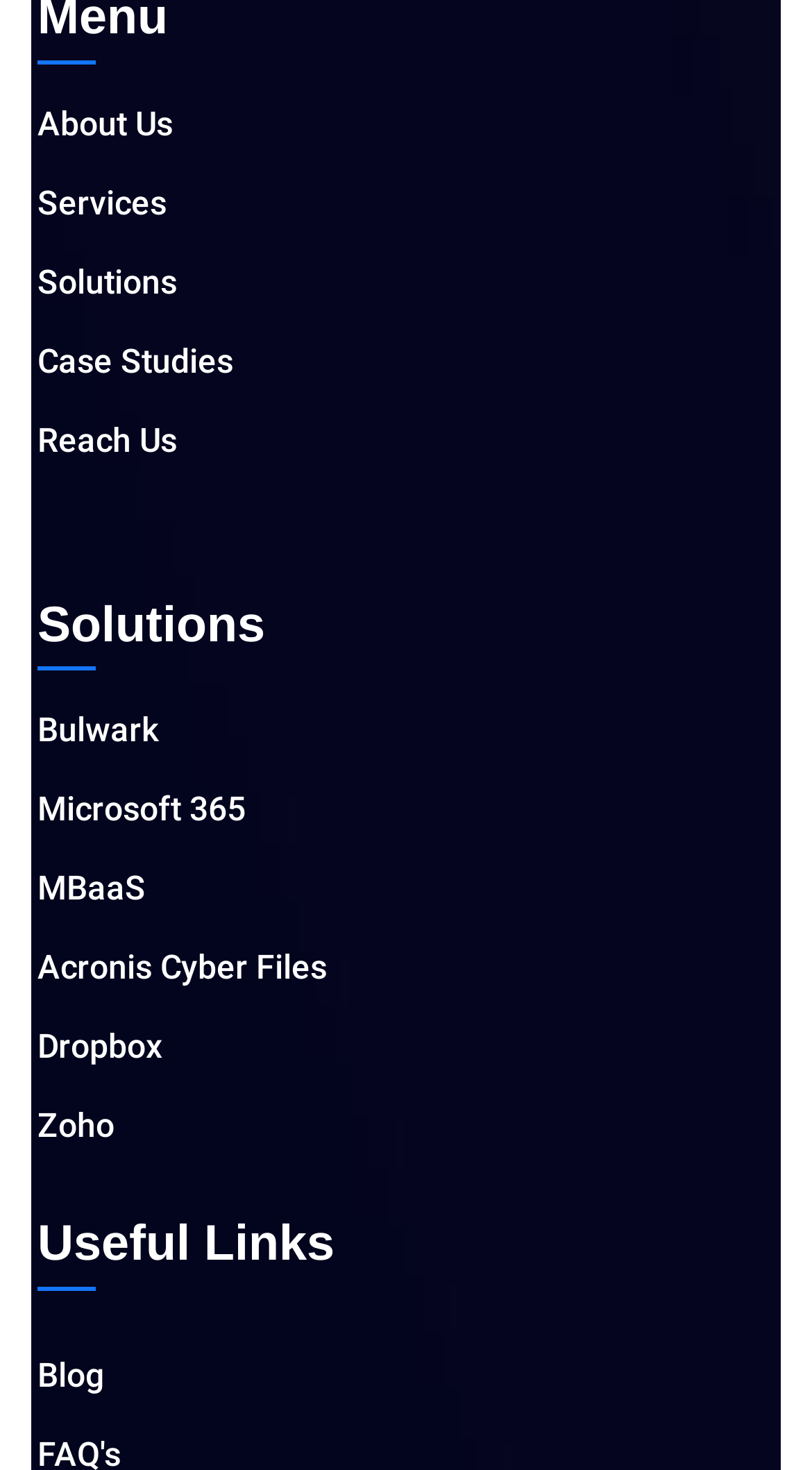Please specify the bounding box coordinates of the clickable region necessary for completing the following instruction: "visit Bulwark". The coordinates must consist of four float numbers between 0 and 1, i.e., [left, top, right, bottom].

[0.046, 0.479, 0.954, 0.516]